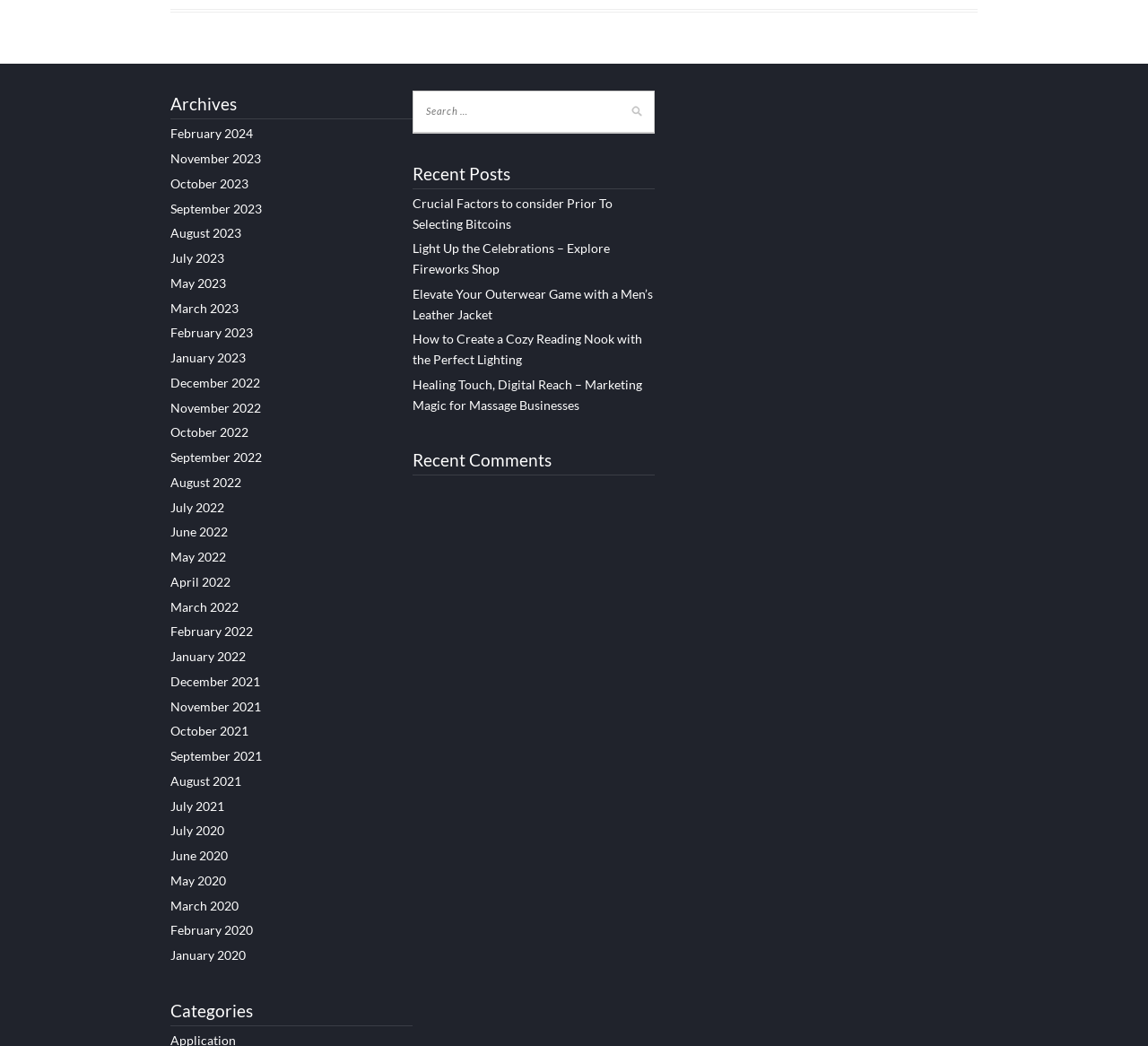Please provide a detailed answer to the question below based on the screenshot: 
What is the category section located below on the webpage?

The webpage has a section titled 'Categories' which is located below the 'Archives' section. Upon examining the section, I found that it contains a searchbox.